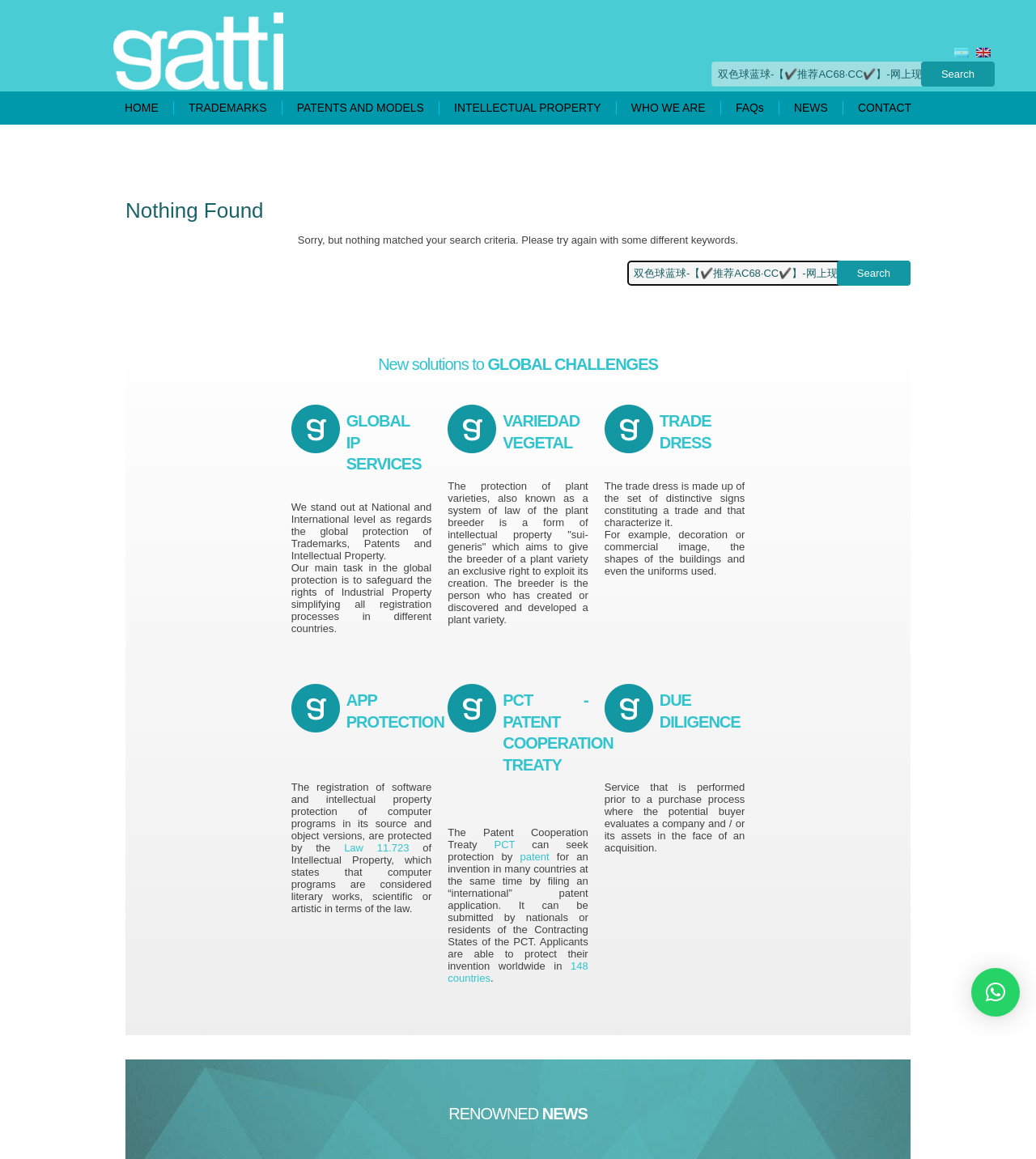Use the information in the screenshot to answer the question comprehensively: What type of services does the company offer?

The webpage has sections titled 'GLOBAL IP SERVICES', 'VARIEDAD VEGETAL', 'TRADE DRESS', 'APP PROTECTION', and 'PCT - PATENT COOPERATION TREATY', indicating that the company offers various intellectual property services.